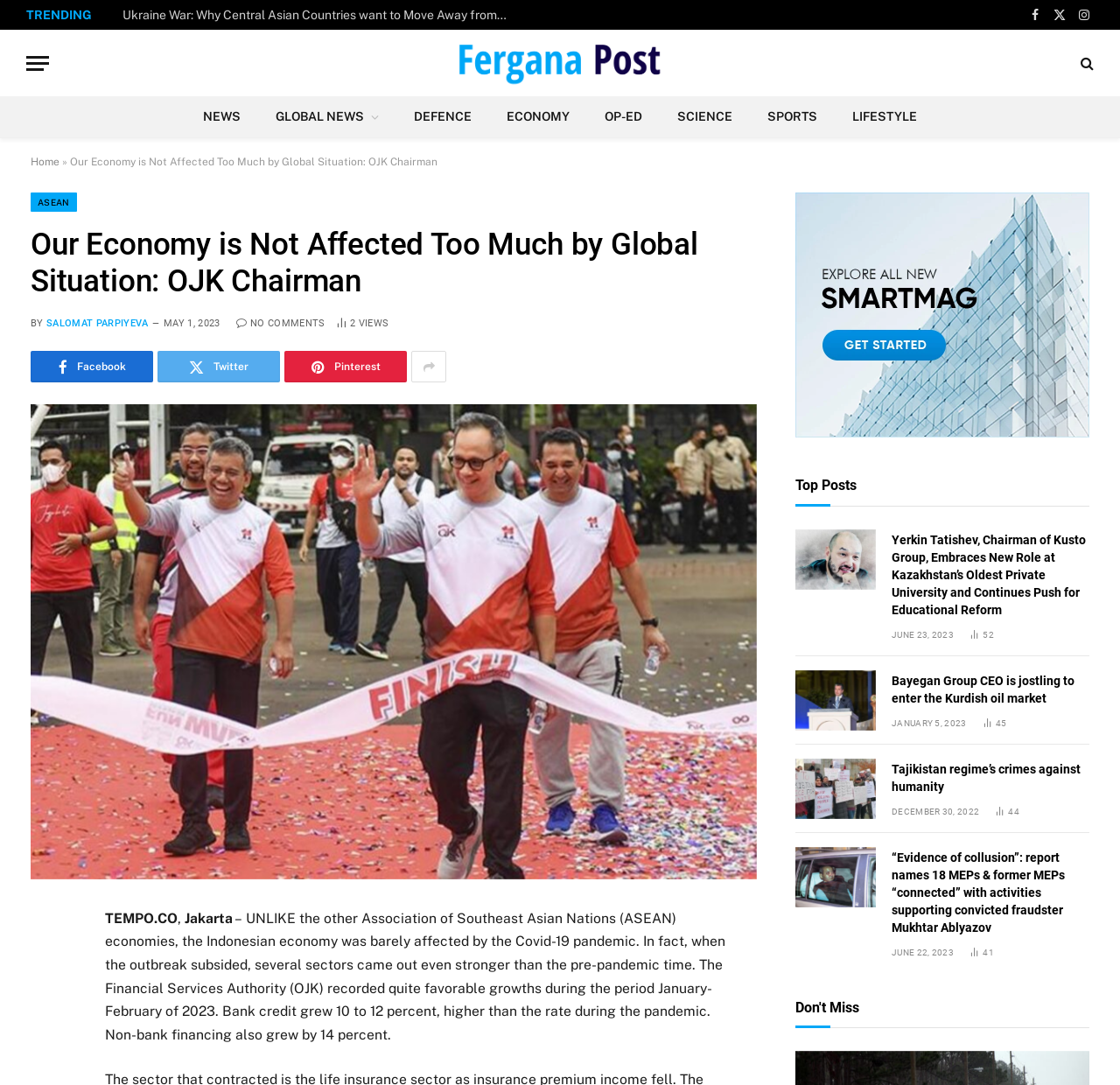Can you identify and provide the main heading of the webpage?

Our Economy is Not Affected Too Much by Global Situation: OJK Chairman